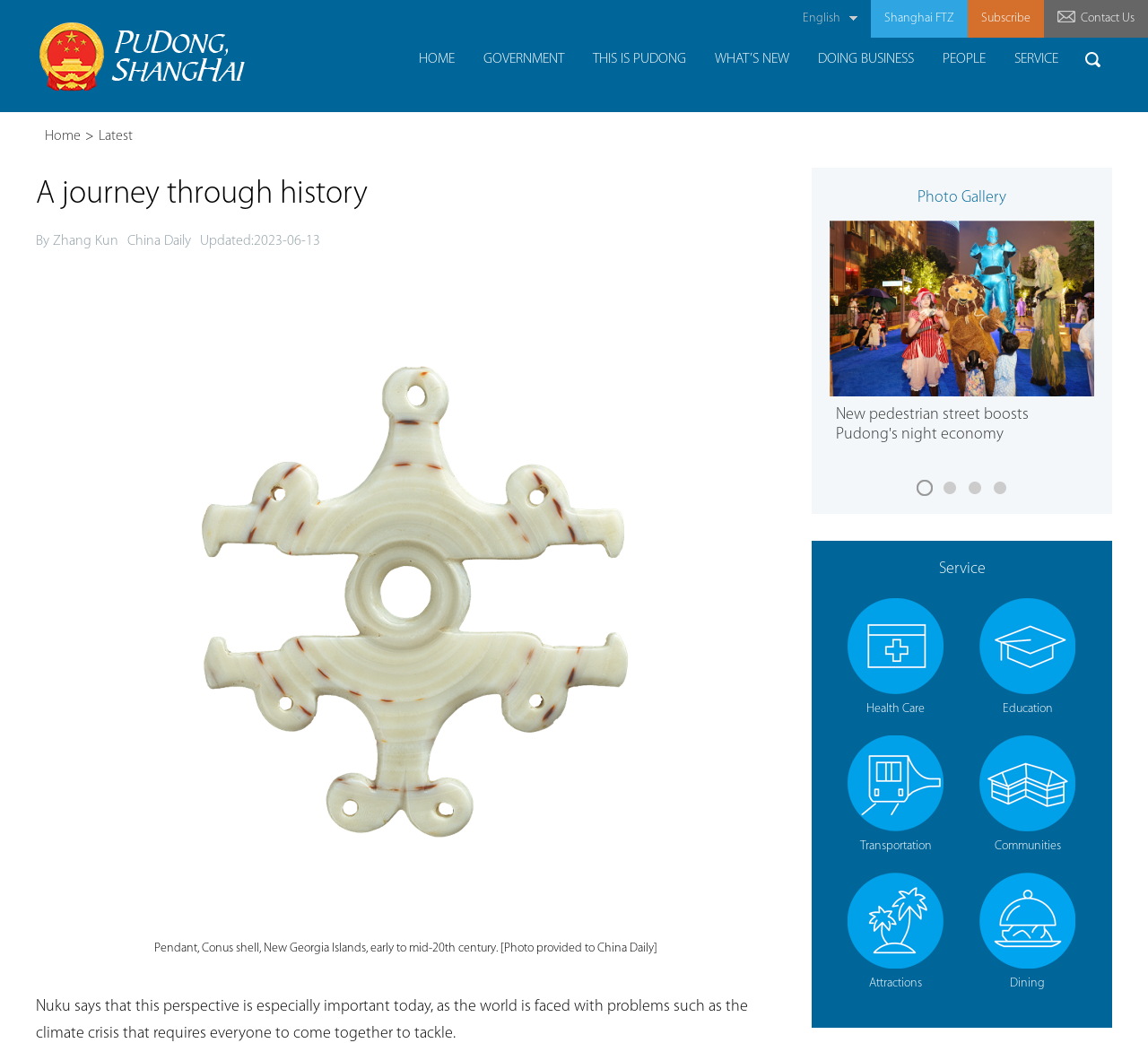Please identify the bounding box coordinates of the element's region that I should click in order to complete the following instruction: "View Photo Gallery". The bounding box coordinates consist of four float numbers between 0 and 1, i.e., [left, top, right, bottom].

[0.799, 0.181, 0.877, 0.198]